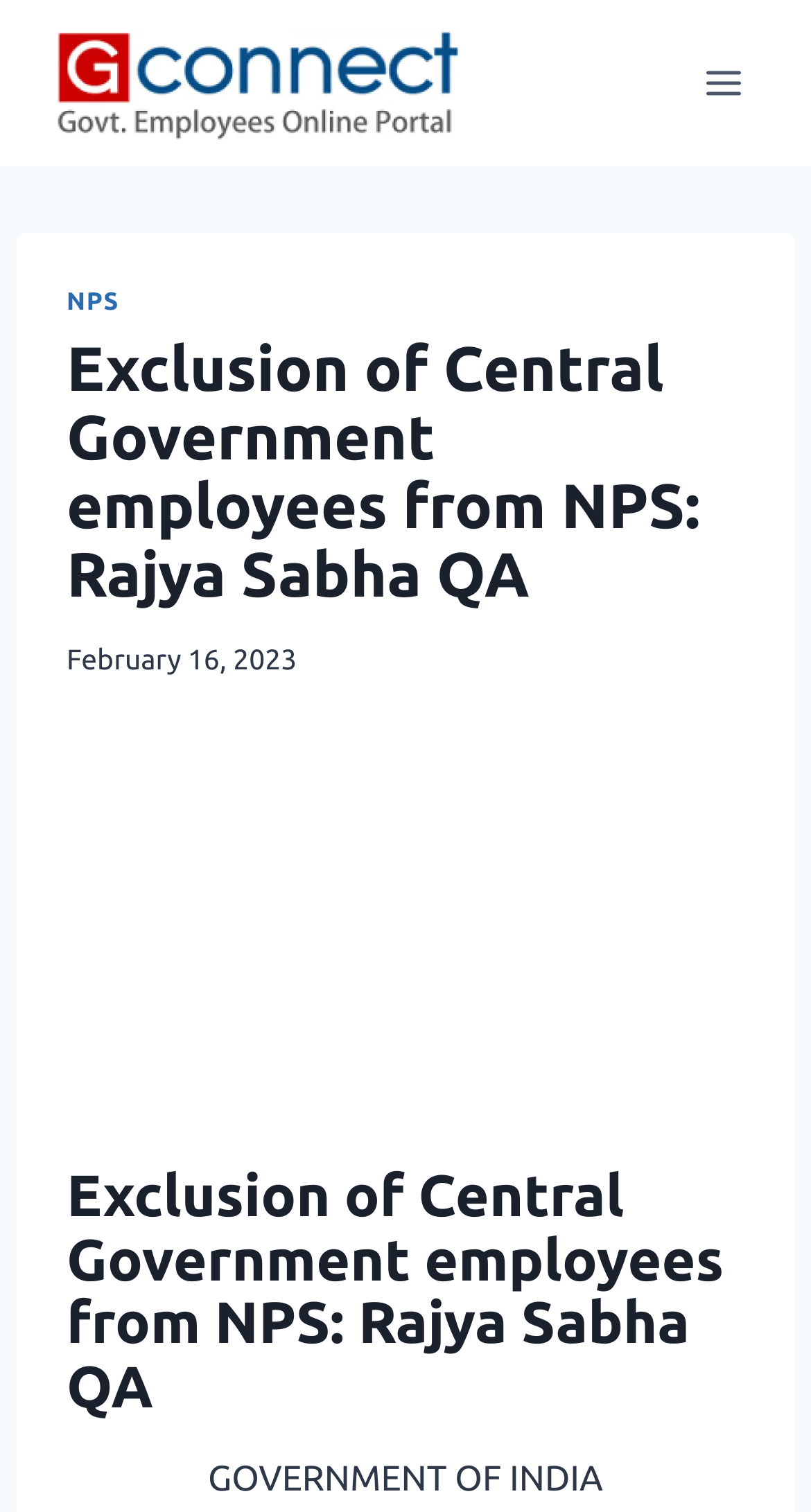What is the name of the website? Observe the screenshot and provide a one-word or short phrase answer.

GConnect.in